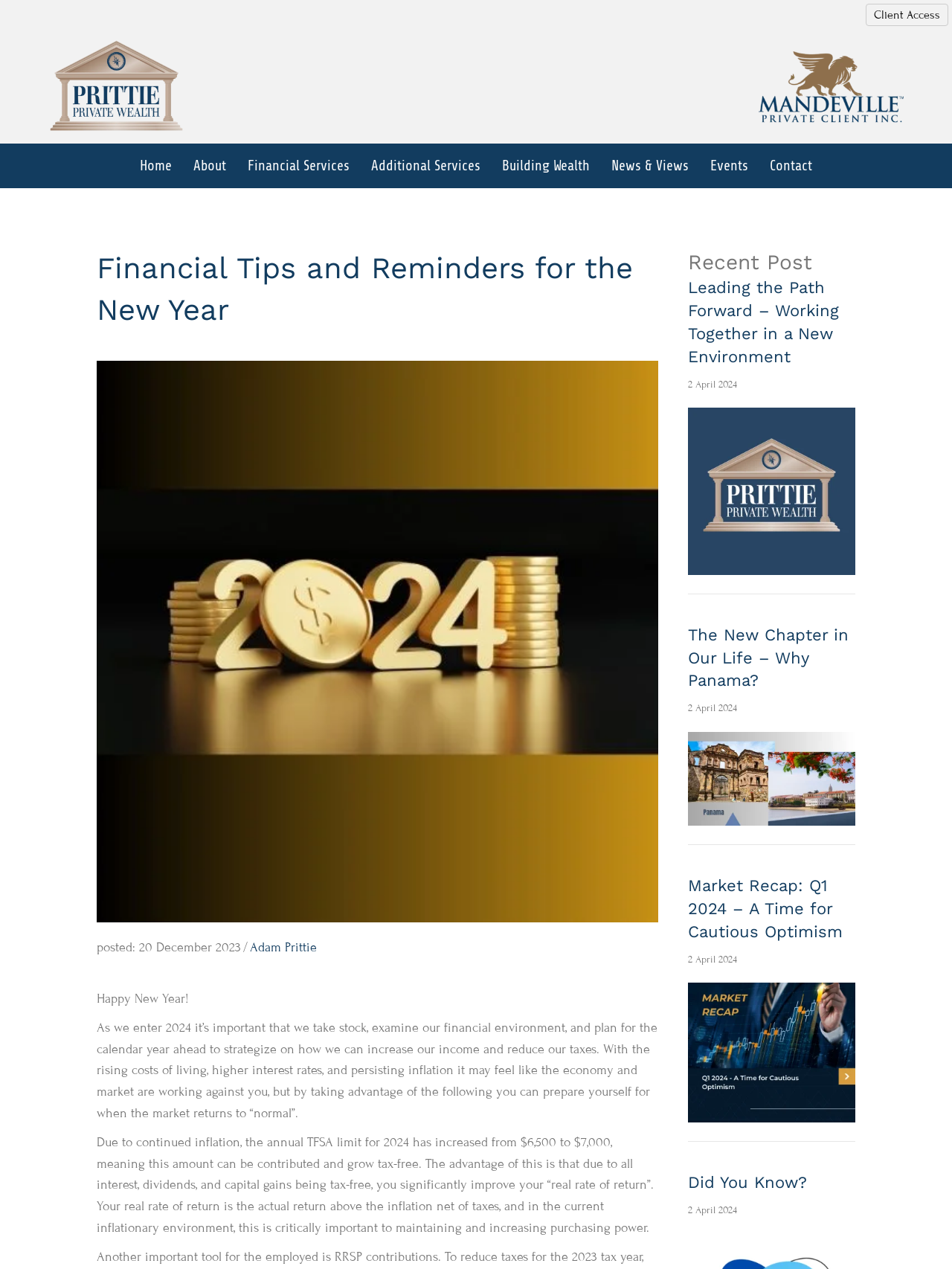What is the name of the company?
From the screenshot, supply a one-word or short-phrase answer.

Prittie Private Wealth